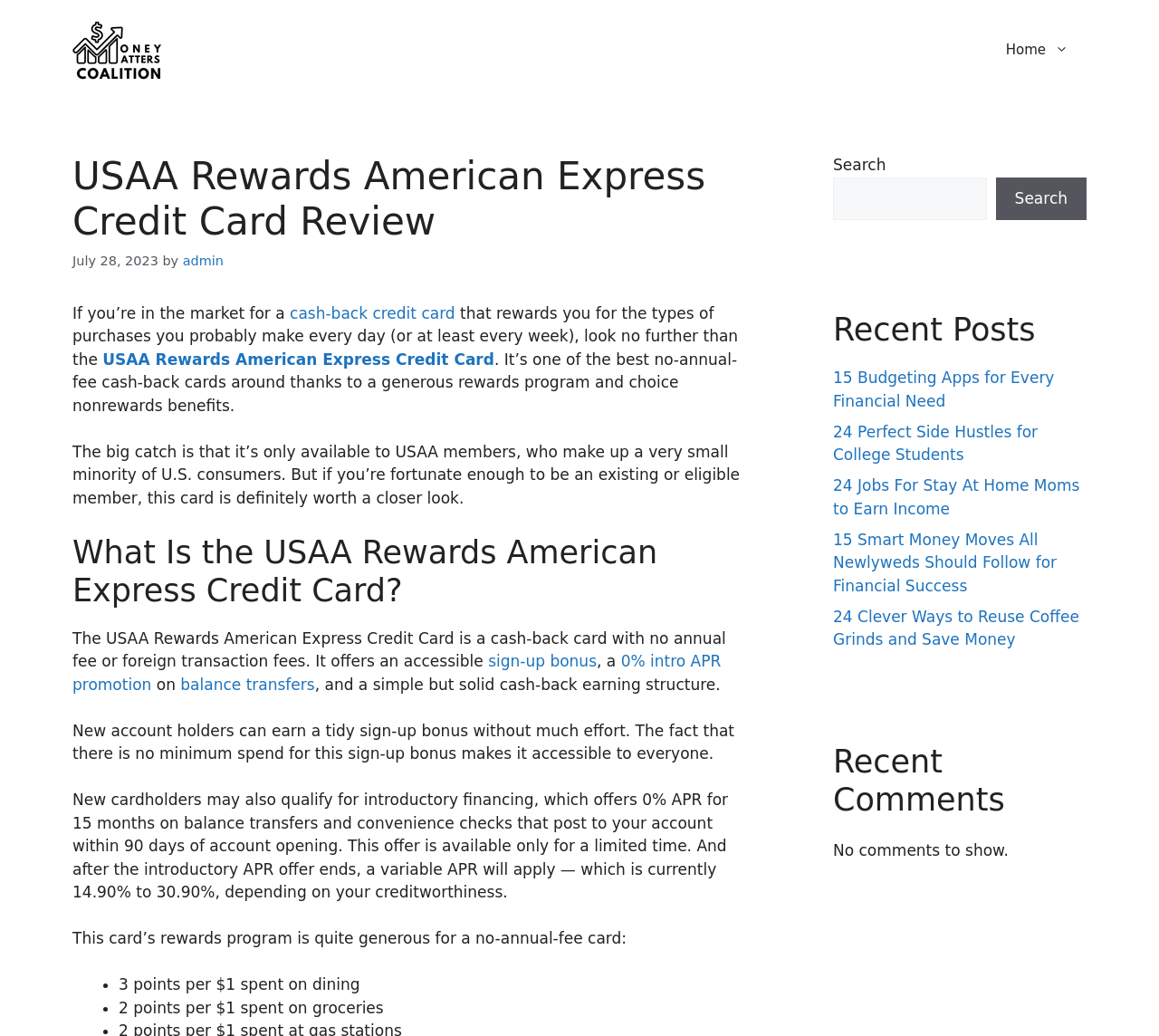Please find the bounding box coordinates (top-left x, top-left y, bottom-right x, bottom-right y) in the screenshot for the UI element described as follows: Search

[0.859, 0.171, 0.938, 0.212]